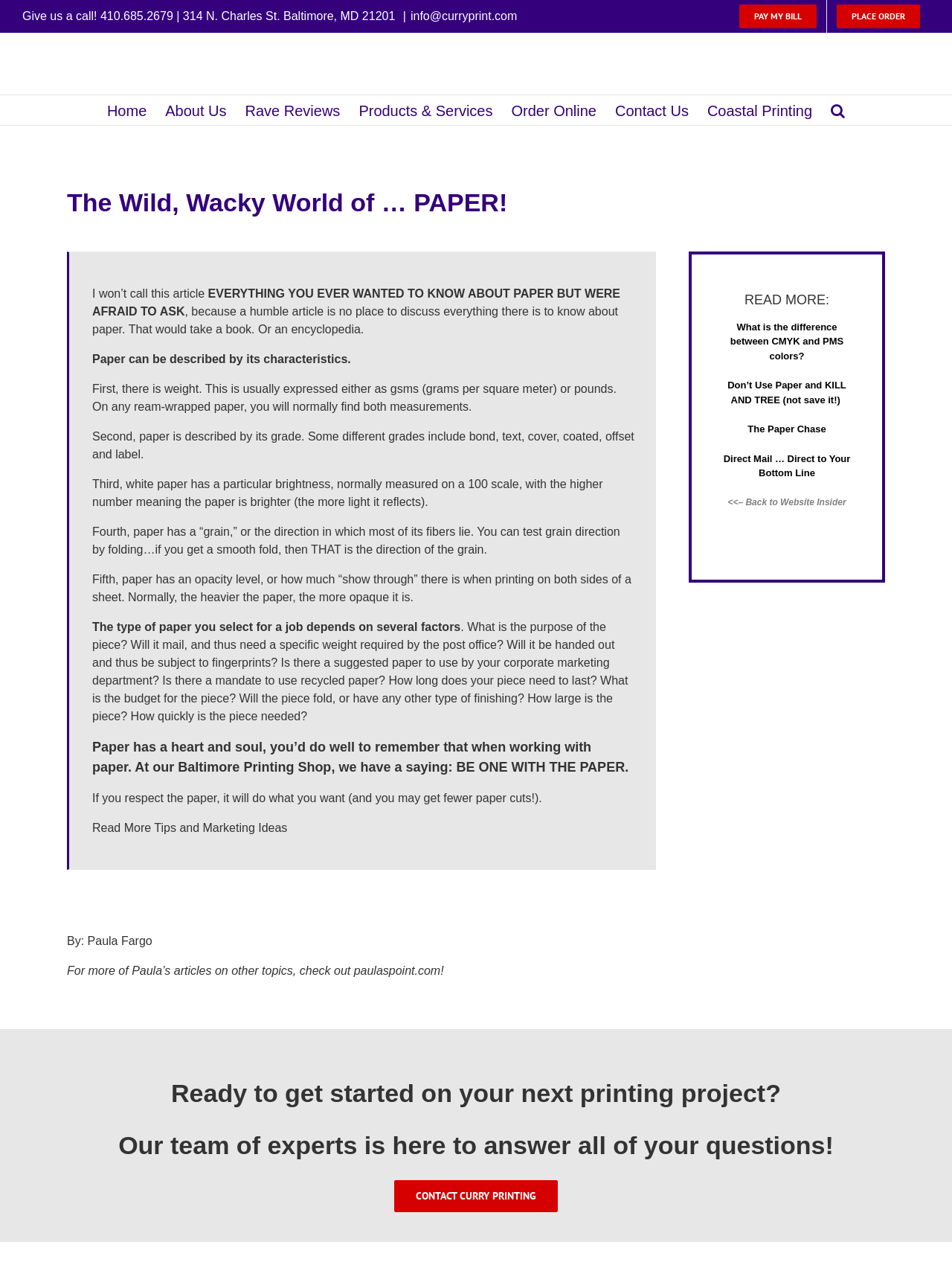Locate the bounding box coordinates of the element that needs to be clicked to carry out the instruction: "Send an email to info@curryprint.com". The coordinates should be given as four float numbers ranging from 0 to 1, i.e., [left, top, right, bottom].

[0.431, 0.008, 0.543, 0.018]